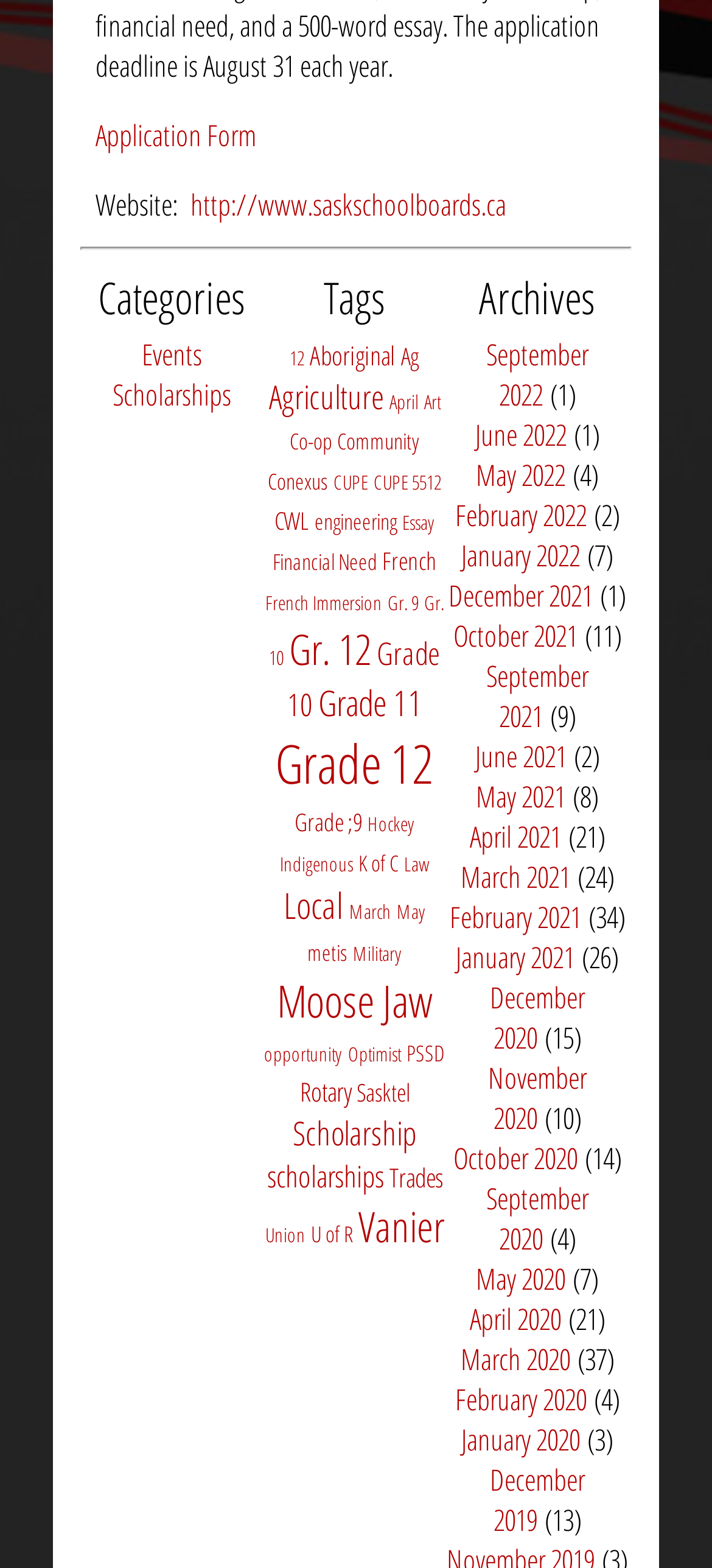Respond with a single word or phrase for the following question: 
How many scholarship links are there?

over 200